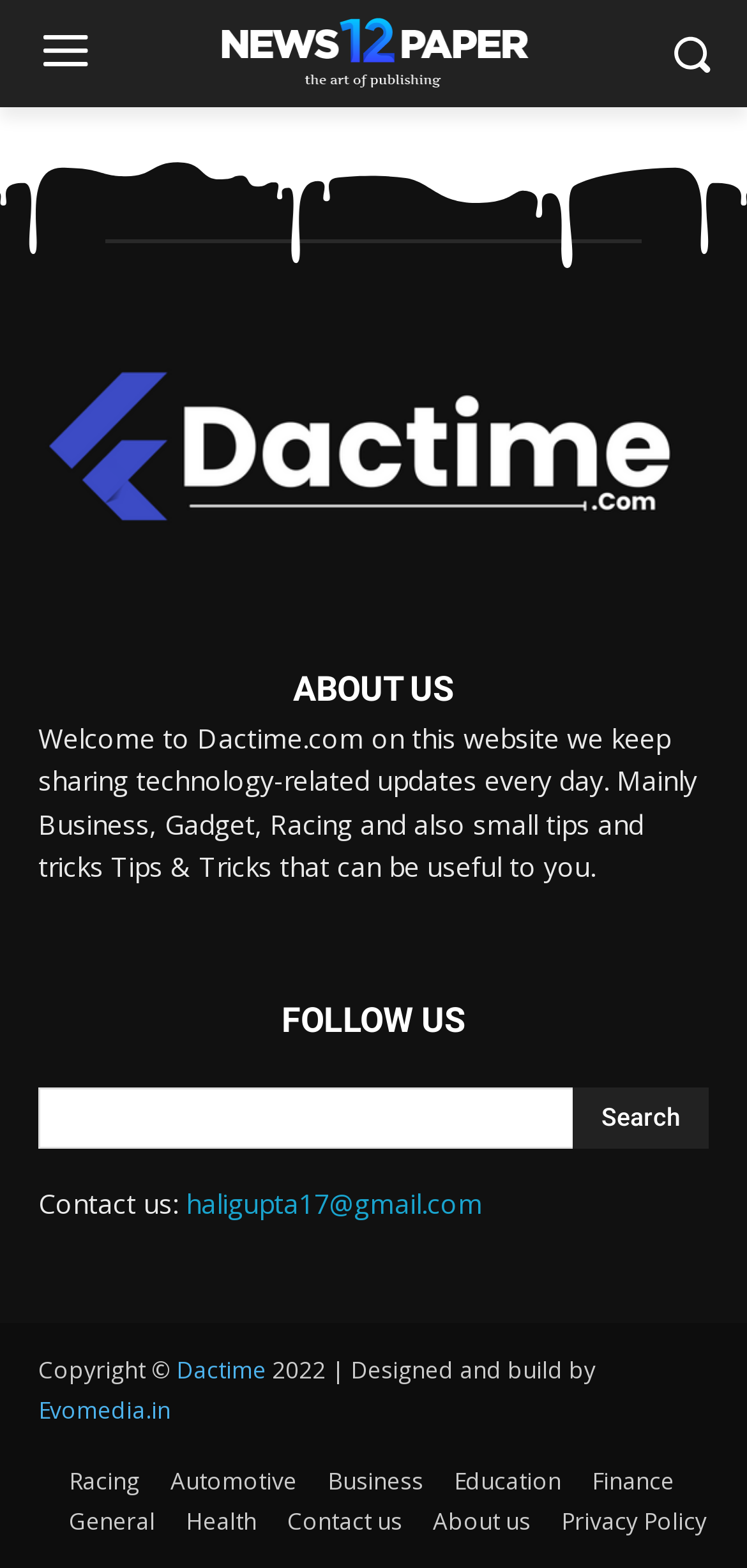Identify the bounding box coordinates necessary to click and complete the given instruction: "Explore Government Coverups".

None